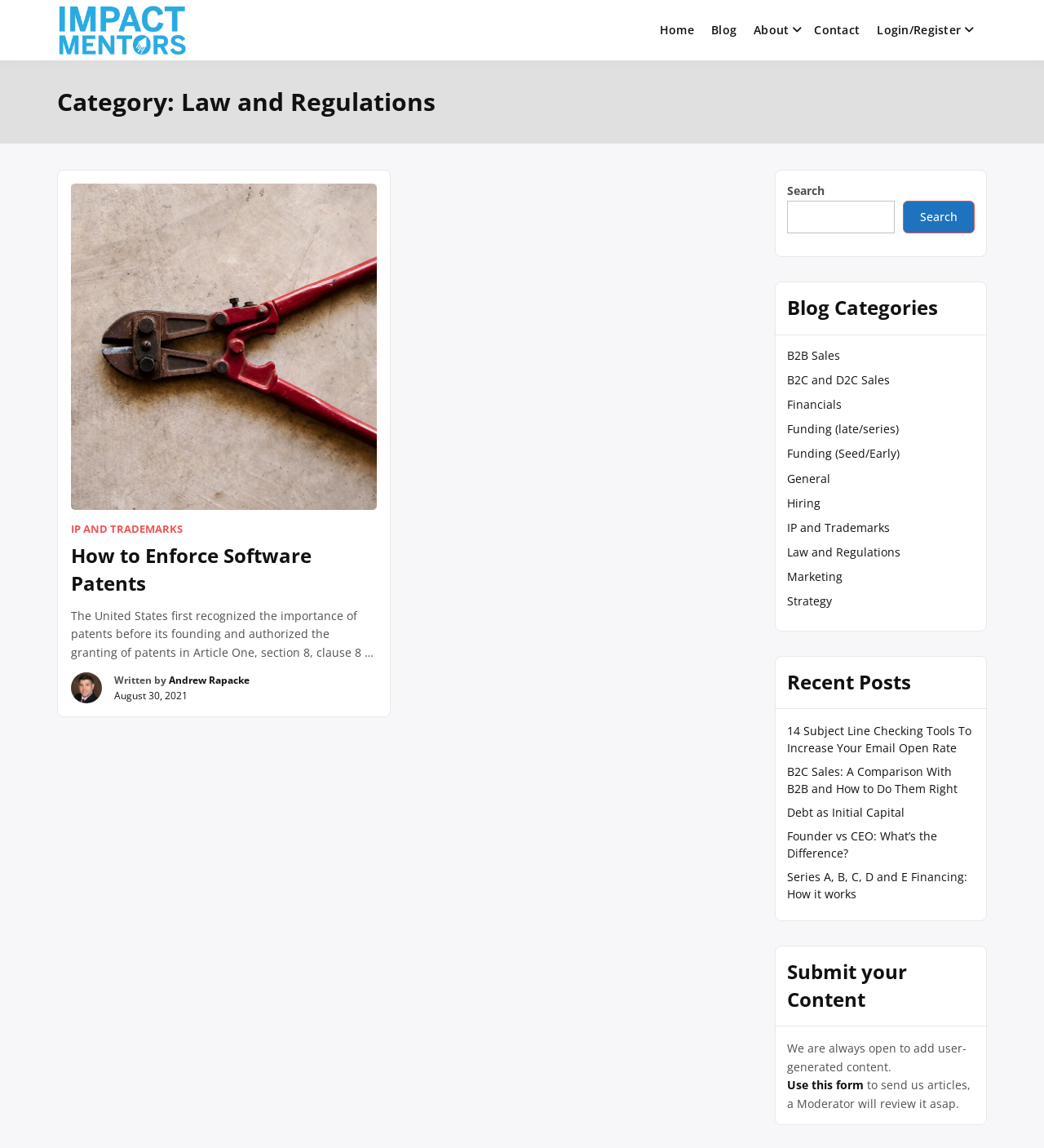Indicate the bounding box coordinates of the element that must be clicked to execute the instruction: "View the 'Law and Regulations' category". The coordinates should be given as four float numbers between 0 and 1, i.e., [left, top, right, bottom].

[0.754, 0.474, 0.862, 0.488]